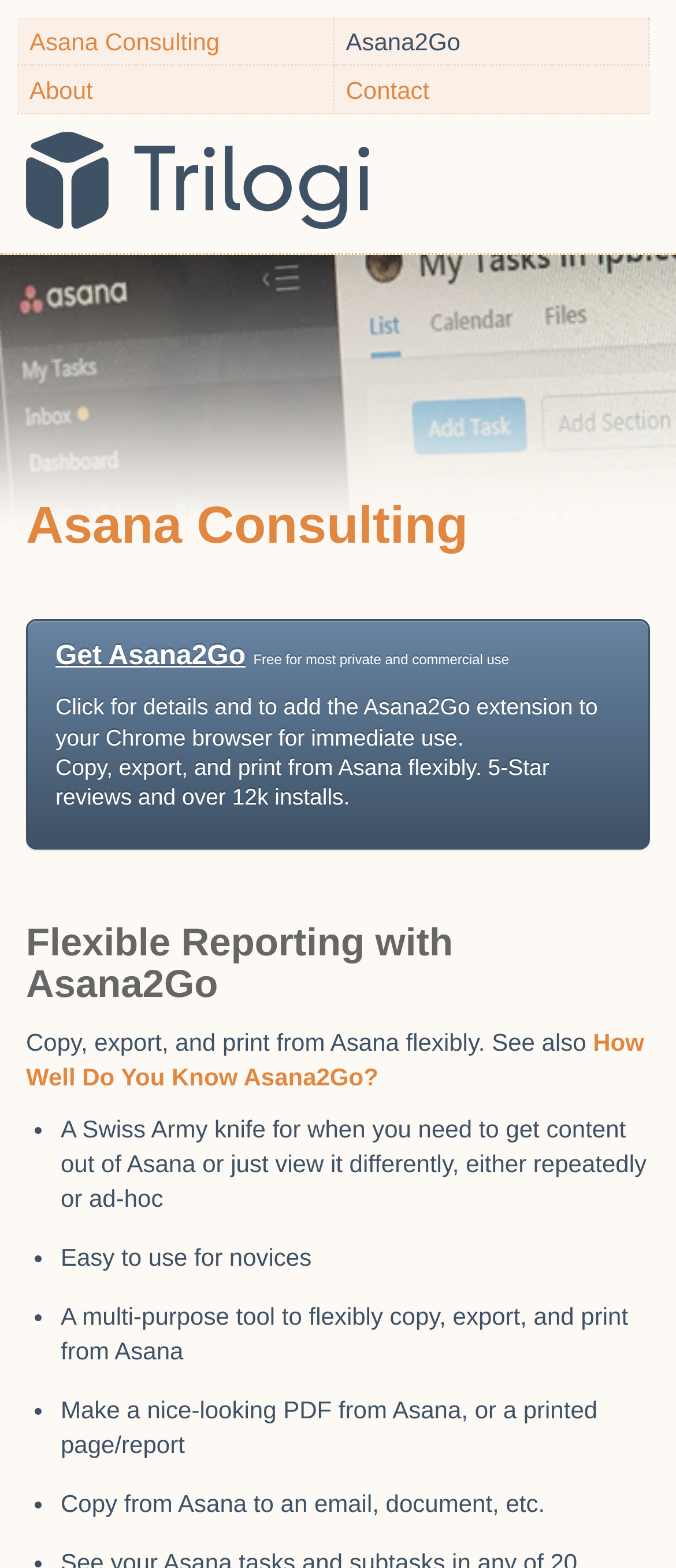Provide the bounding box coordinates of the HTML element described by the text: "Asana Consulting".

[0.026, 0.011, 0.494, 0.042]